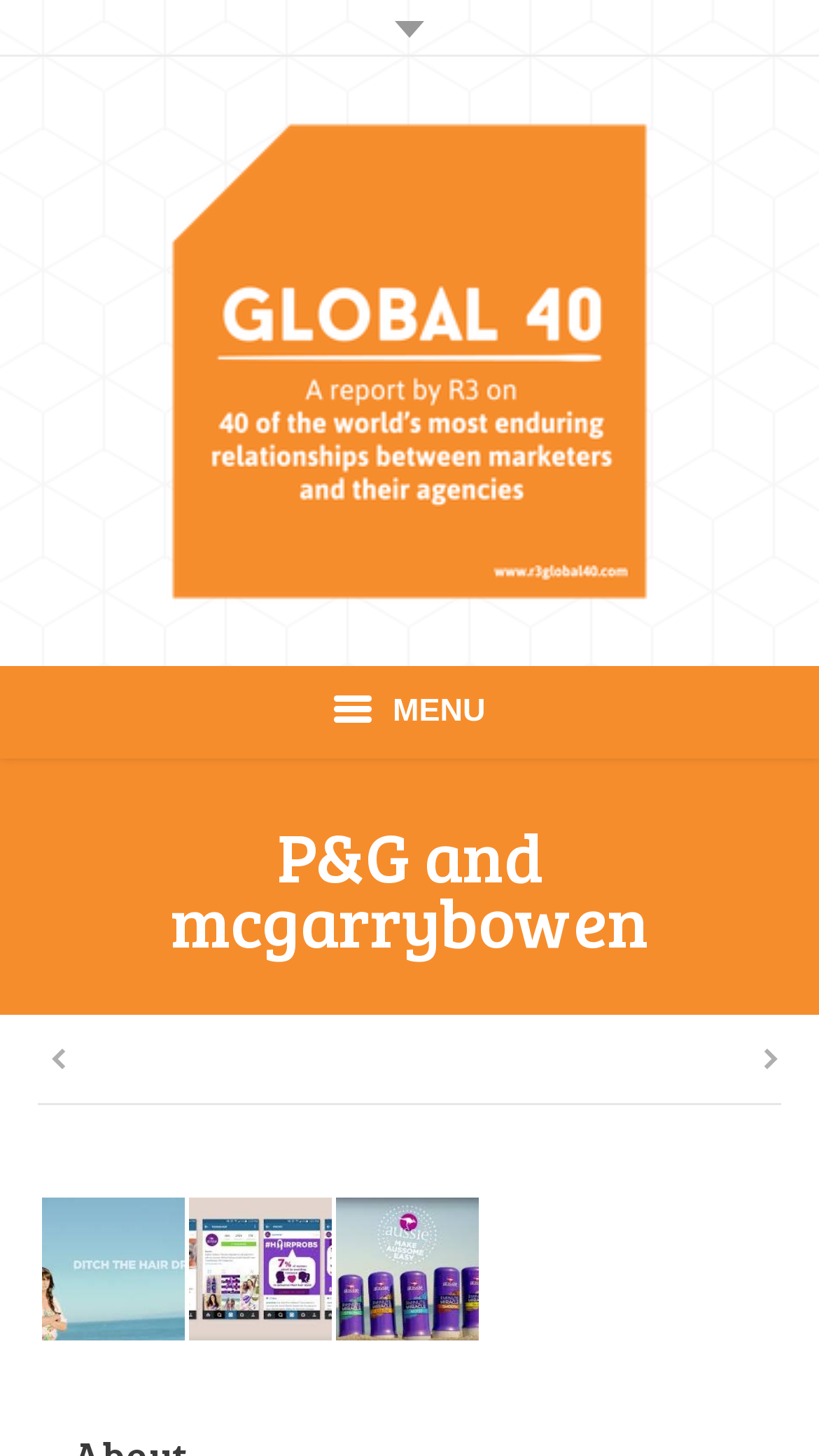Answer the question using only one word or a concise phrase: How many images are there in the bottom section?

3